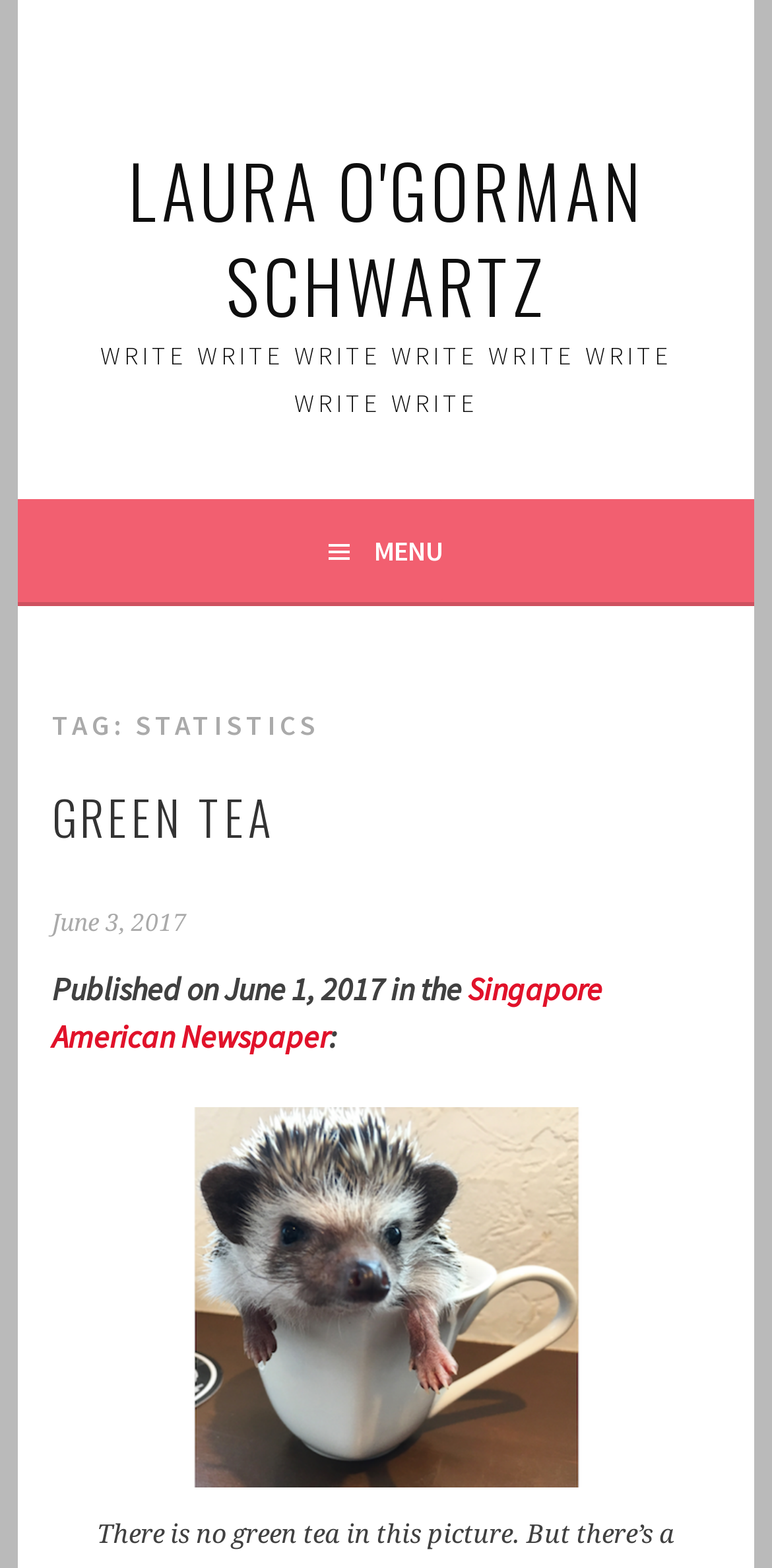Identify the bounding box coordinates for the UI element described as: "Singapore American Newspaper". The coordinates should be provided as four floats between 0 and 1: [left, top, right, bottom].

[0.068, 0.617, 0.781, 0.673]